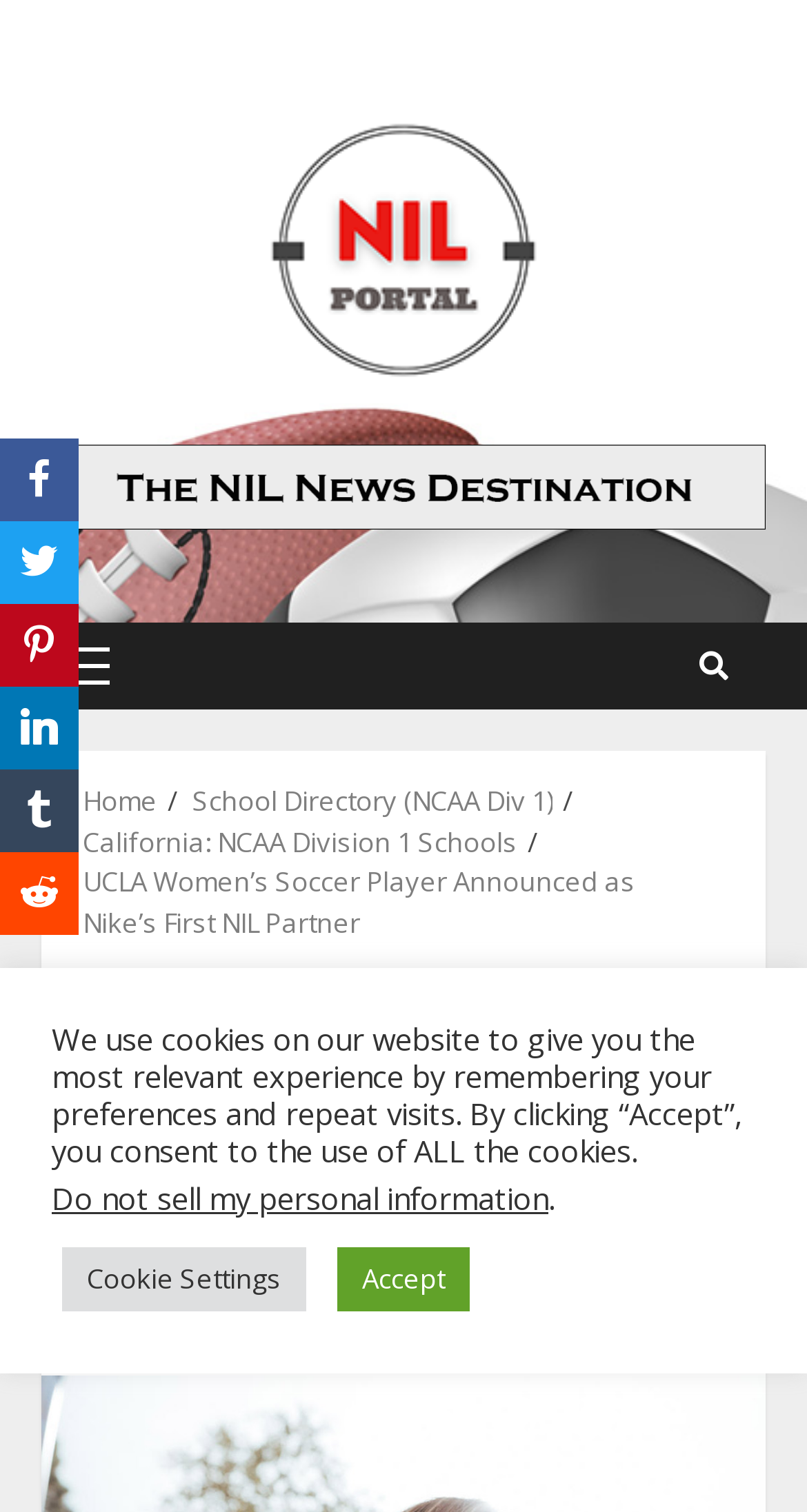Based on the element description Primary Menu, identify the bounding box of the UI element in the given webpage screenshot. The coordinates should be in the format (top-left x, top-left y, bottom-right x, bottom-right y) and must be between 0 and 1.

[0.051, 0.412, 0.162, 0.47]